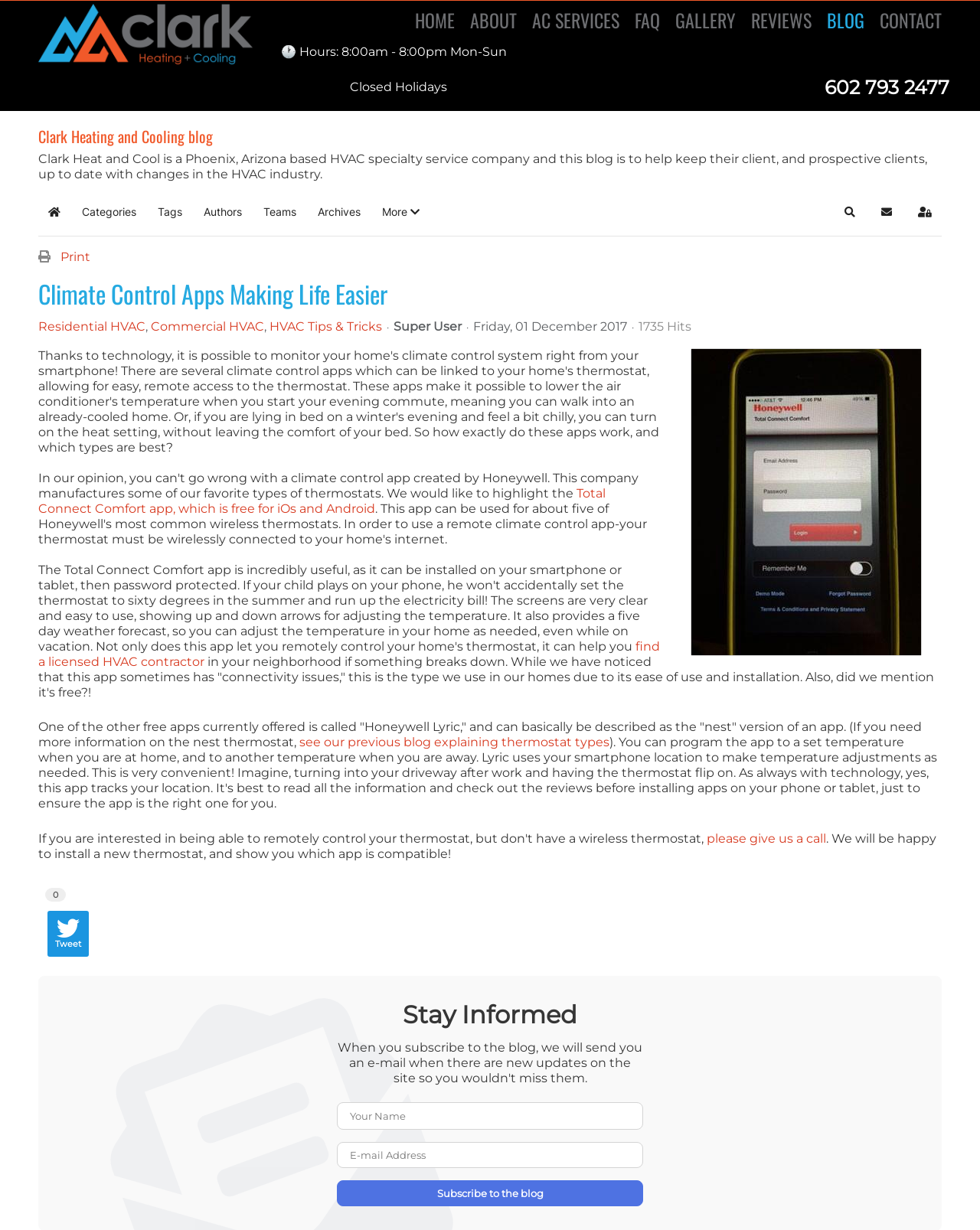Create a detailed summary of all the visual and textual information on the webpage.

This webpage is about Clark Heating and Cooling, a Phoenix, Arizona-based HVAC specialty service company. At the top left, there is a logo and a link to the company's homepage. Next to it, there are several navigation links, including "HOME", "ABOUT", "AC SERVICES", "FAQ", "GALLERY", "REVIEWS", "BLOG", and "CONTACT". 

Below the navigation links, there is a section displaying the company's hours of operation, phone number, and a note about being closed on holidays. 

The main content of the webpage is a blog post titled "Climate Control Apps Making Life Easier". The post discusses the use of climate control apps, specifically the Total Connect Comfort app and the Honeywell Lyric app, which can be linked to a home's climate control system. The post also mentions the importance of finding a licensed HVAC contractor in case something breaks down.

On the right side of the webpage, there are several links to other blog posts, including "Residential HVAC", "Commercial HVAC", and "HVAC Tips & Tricks". There is also a section displaying the date and time of the post, as well as the number of hits.

At the bottom of the webpage, there is a section for users to subscribe to the blog, with fields for name and email address. There are also social media links, including a "Tweet" button.